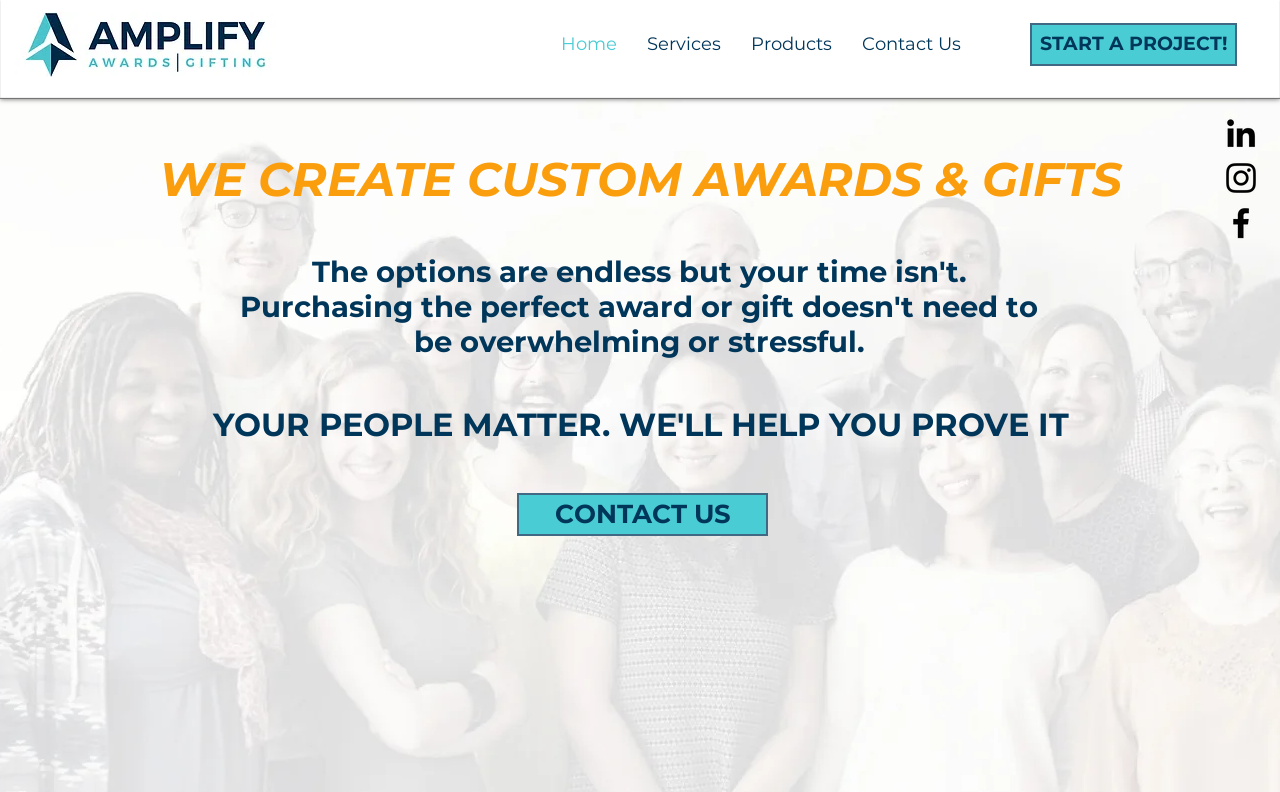How many navigation links are there?
Can you provide an in-depth and detailed response to the question?

The navigation links can be found in the 'Site' navigation element, which contains links to 'Home', 'Services', 'Products', and 'Contact Us'.